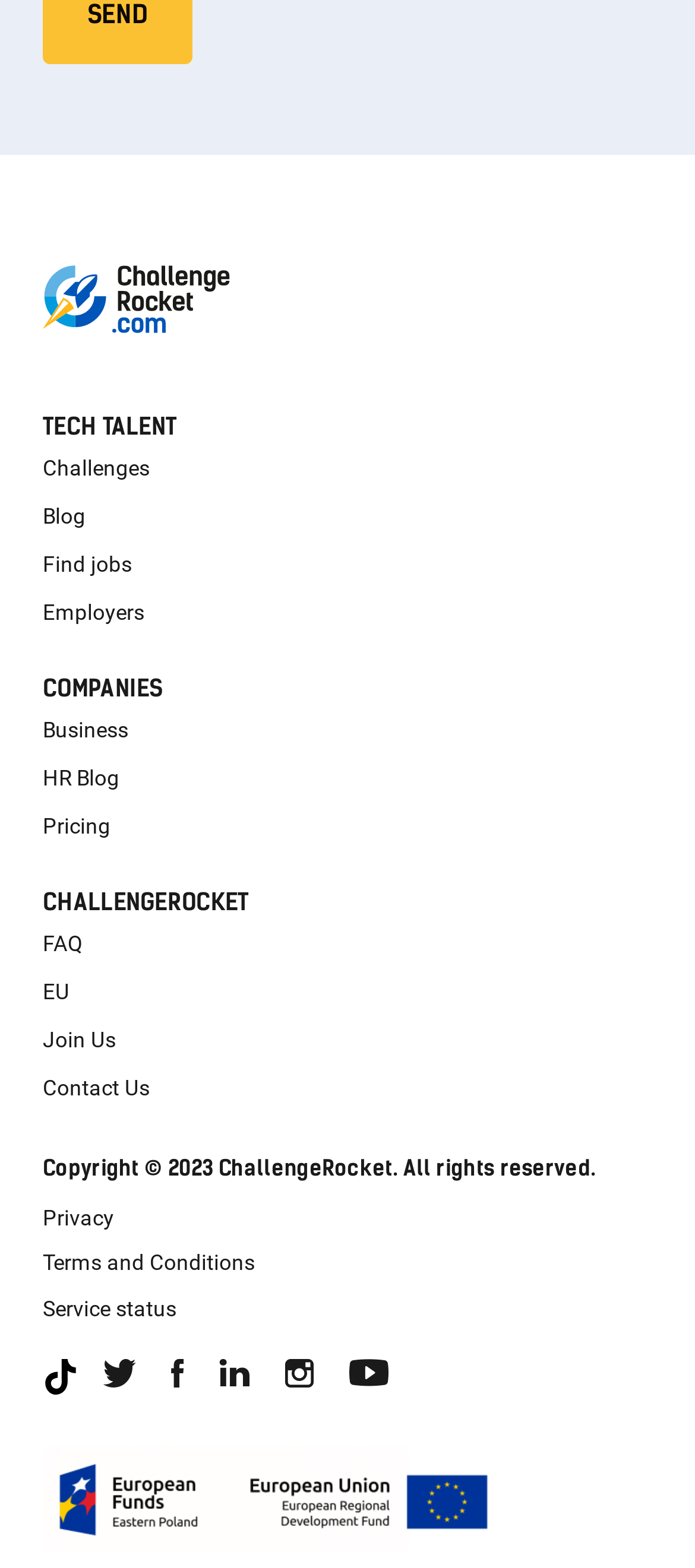Identify the bounding box for the UI element described as: "Service status". The coordinates should be four float numbers between 0 and 1, i.e., [left, top, right, bottom].

[0.062, 0.826, 0.938, 0.844]